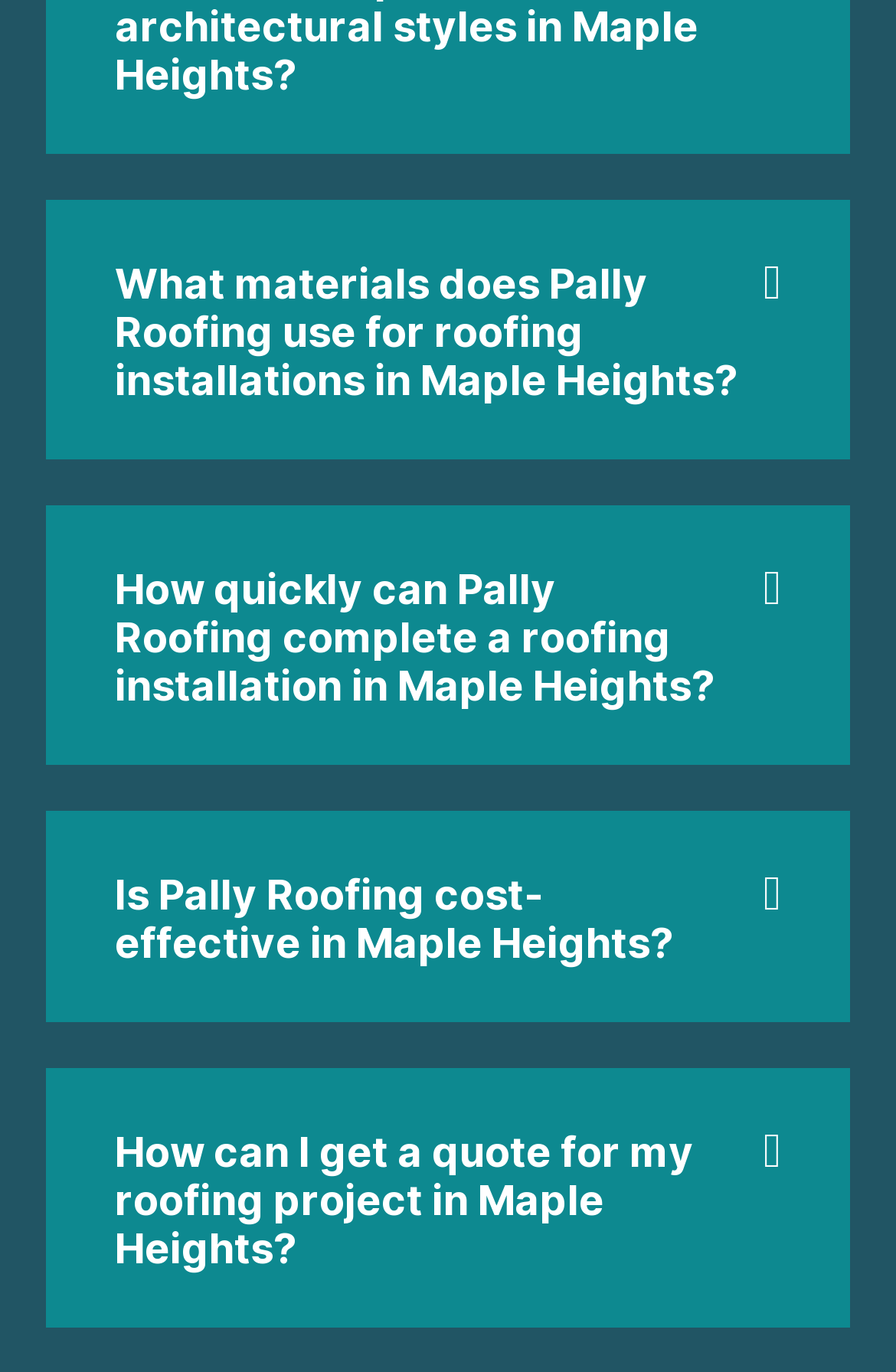What is the topic of the first question?
Provide a concise answer using a single word or phrase based on the image.

Materials used